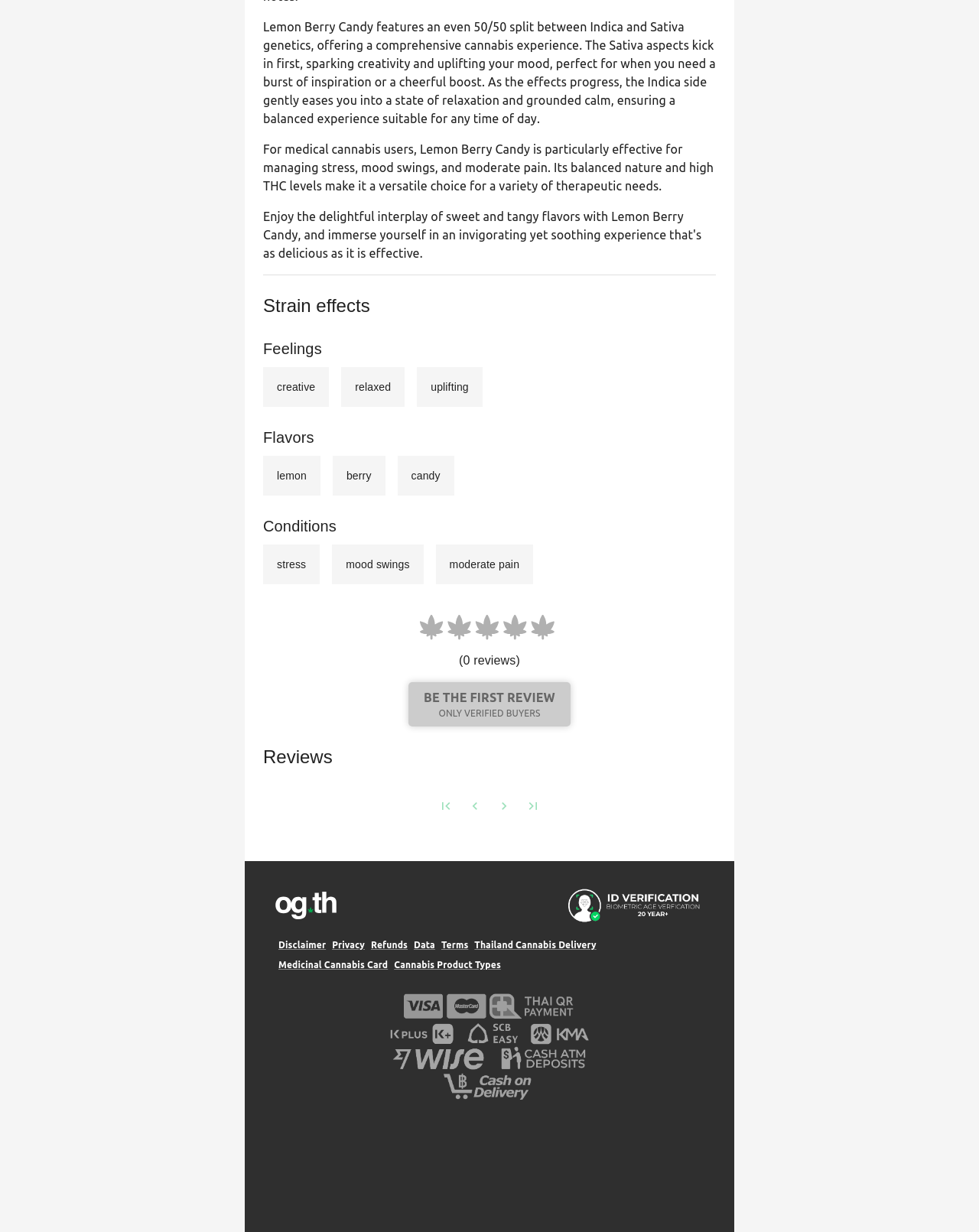Find the bounding box coordinates of the clickable region needed to perform the following instruction: "Read about Drax wins court appeal over coal-to-biomass conversion investment contract". The coordinates should be provided as four float numbers between 0 and 1, i.e., [left, top, right, bottom].

None